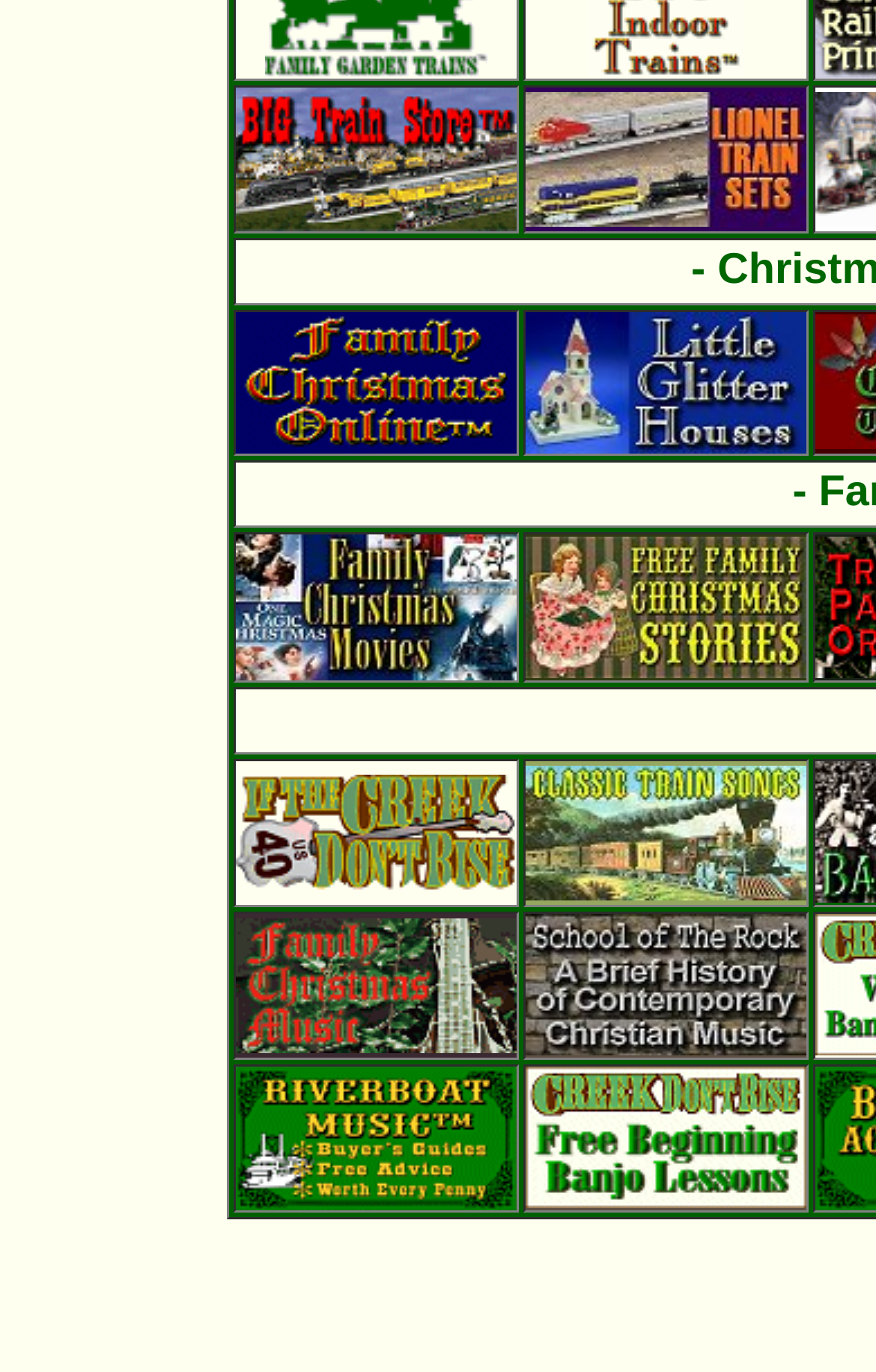Determine the bounding box coordinates for the clickable element required to fulfill the instruction: "Click to see reviews of our favorite family-friendly Christmas movies". Provide the coordinates as four float numbers between 0 and 1, i.e., [left, top, right, bottom].

[0.269, 0.474, 0.59, 0.502]